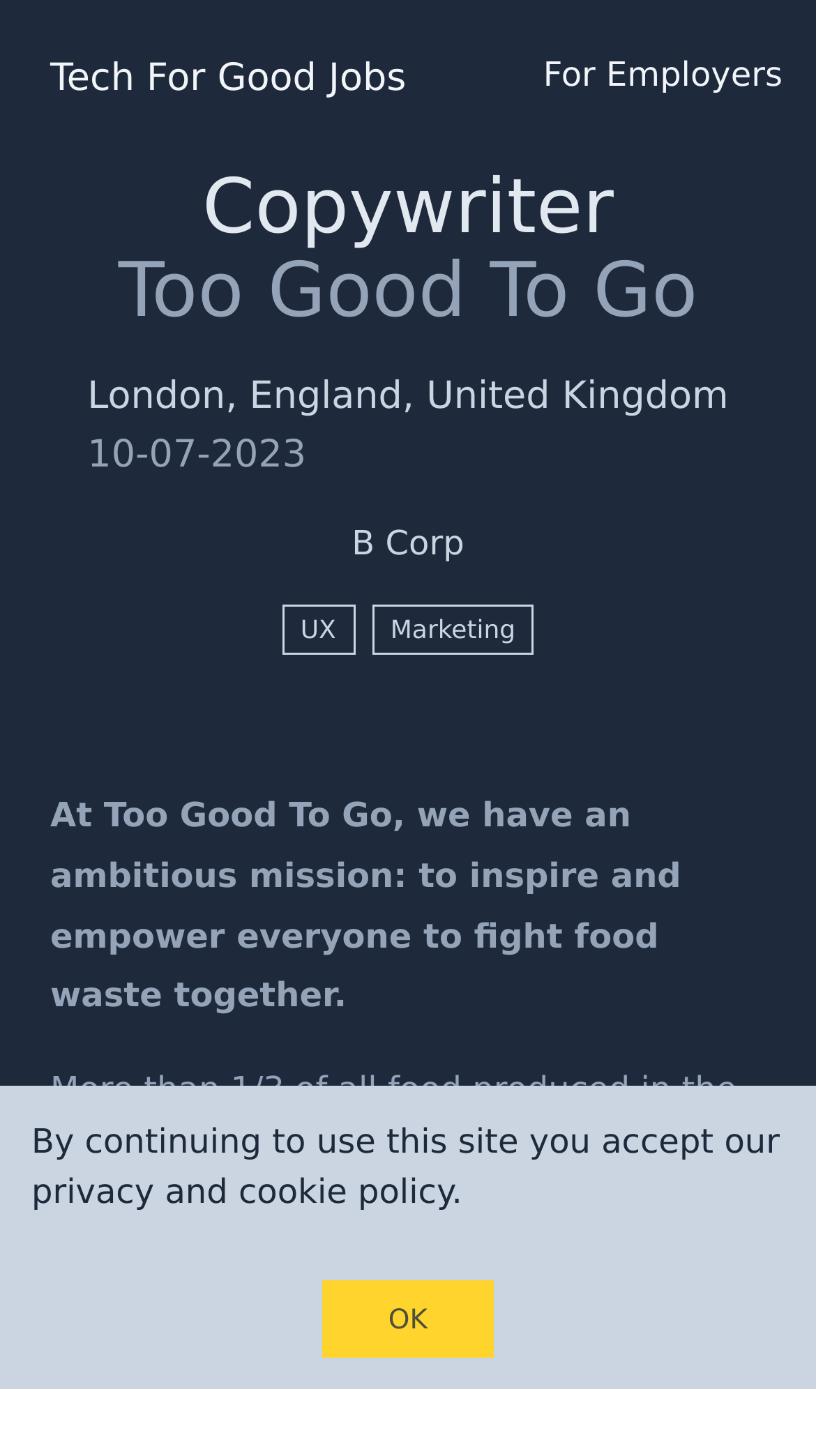Identify the webpage's primary heading and generate its text.

Copywriter
Too Good To Go